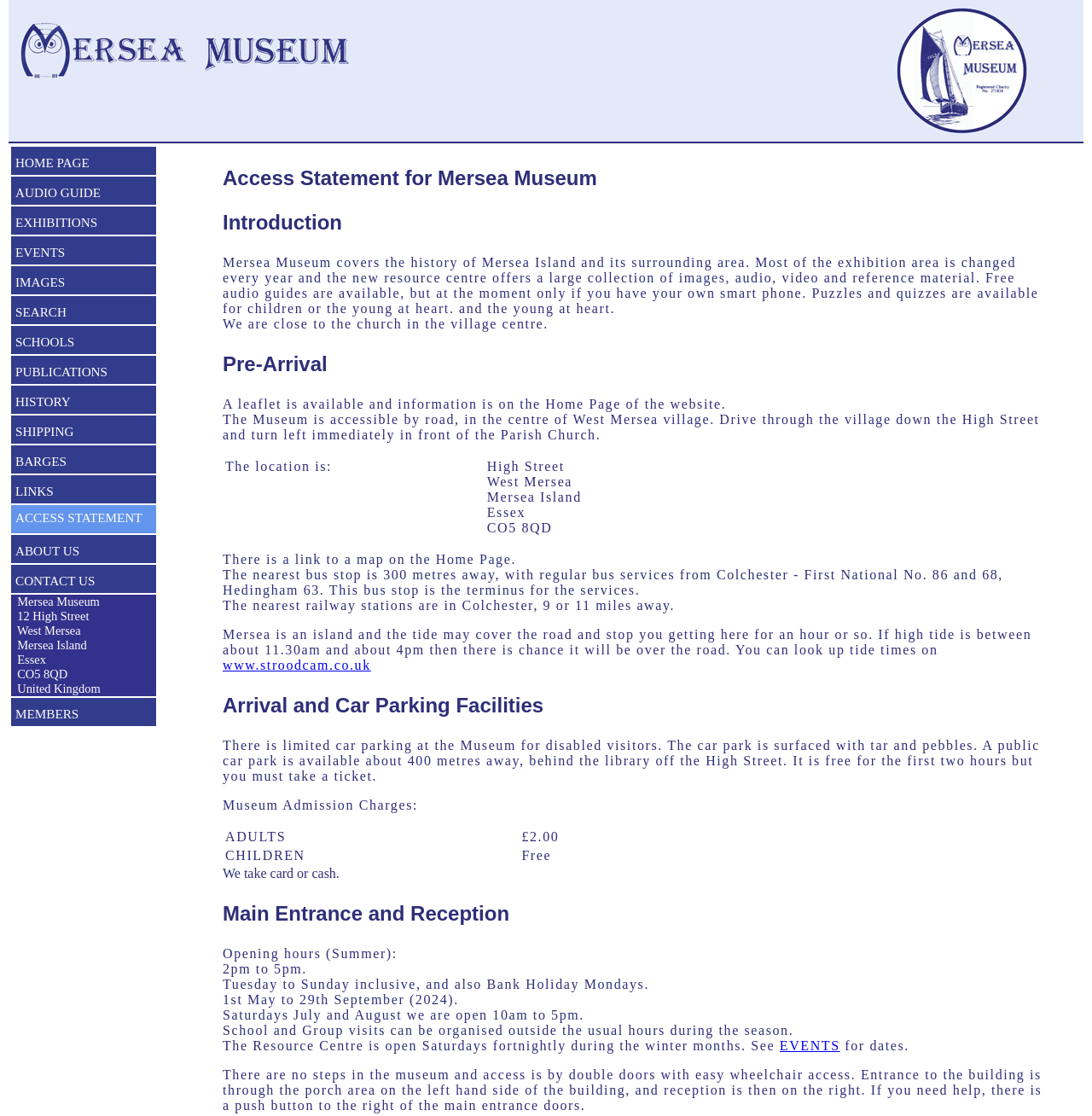Please determine the bounding box coordinates for the element that should be clicked to follow these instructions: "Click EVENTS".

[0.01, 0.216, 0.143, 0.239]